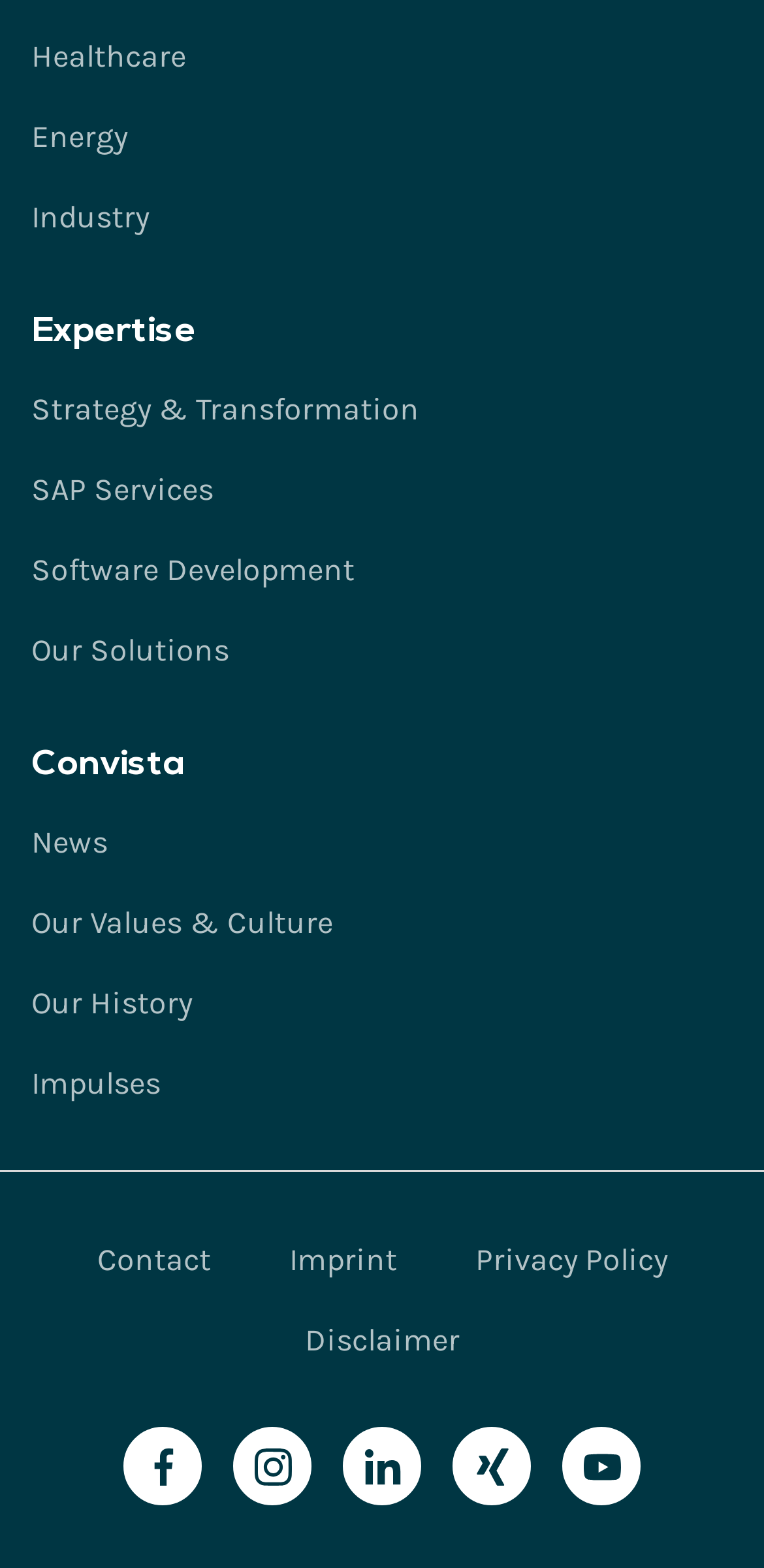Please determine the bounding box coordinates for the UI element described as: "Software Development".

[0.041, 0.352, 0.464, 0.375]